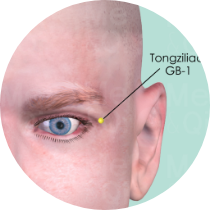Utilize the details in the image to give a detailed response to the question: What condition is Tongziliao GB-1 often referenced for?

According to the caption, this point is often referenced in traditional Chinese medicine (TCM) for its reputed efficacy in addressing various eye conditions, including myopia, which implies that Tongziliao GB-1 is associated with treating myopia.